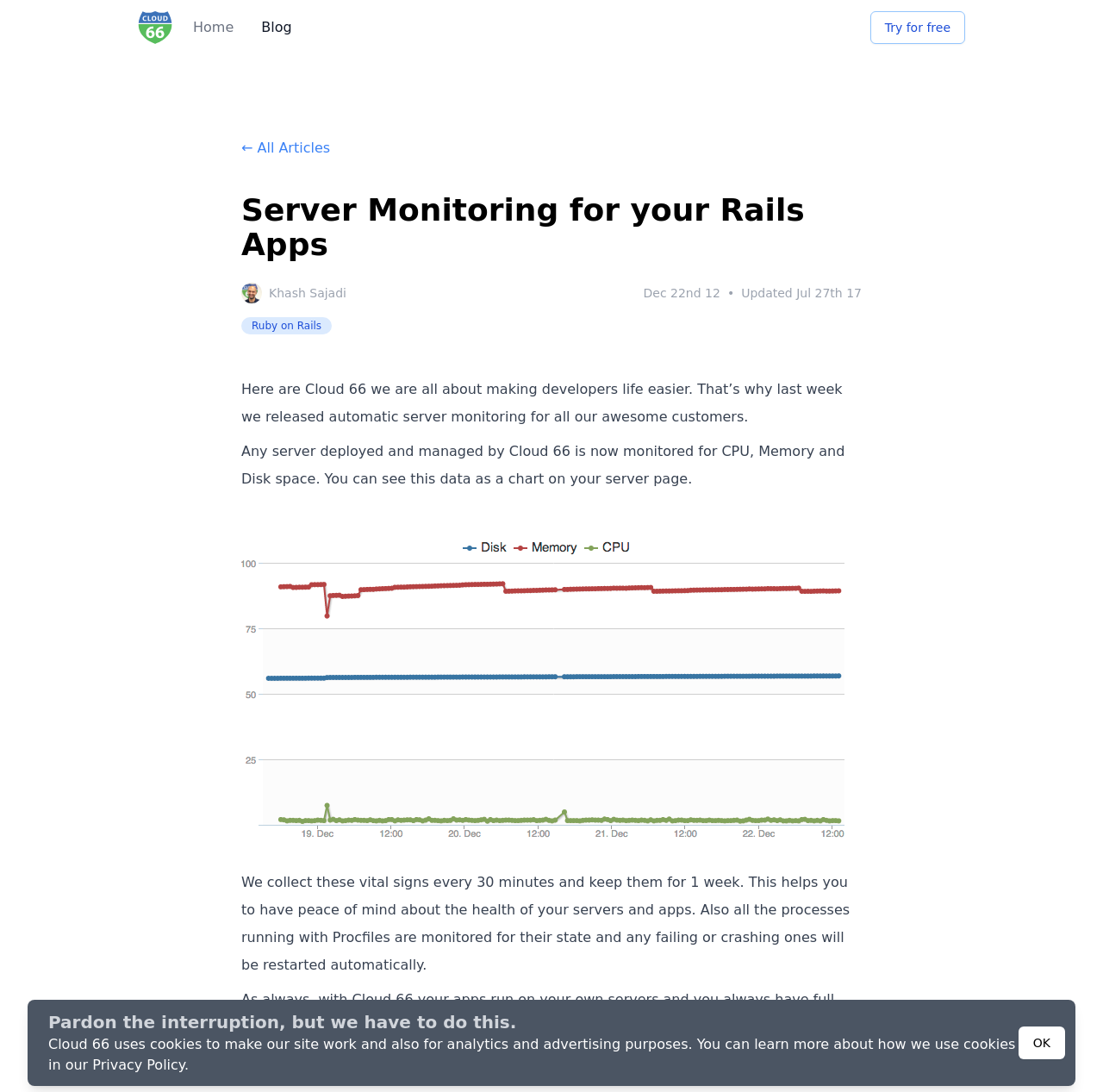Using the provided description: "Try for free", find the bounding box coordinates of the corresponding UI element. The output should be four float numbers between 0 and 1, in the format [left, top, right, bottom].

[0.802, 0.017, 0.862, 0.033]